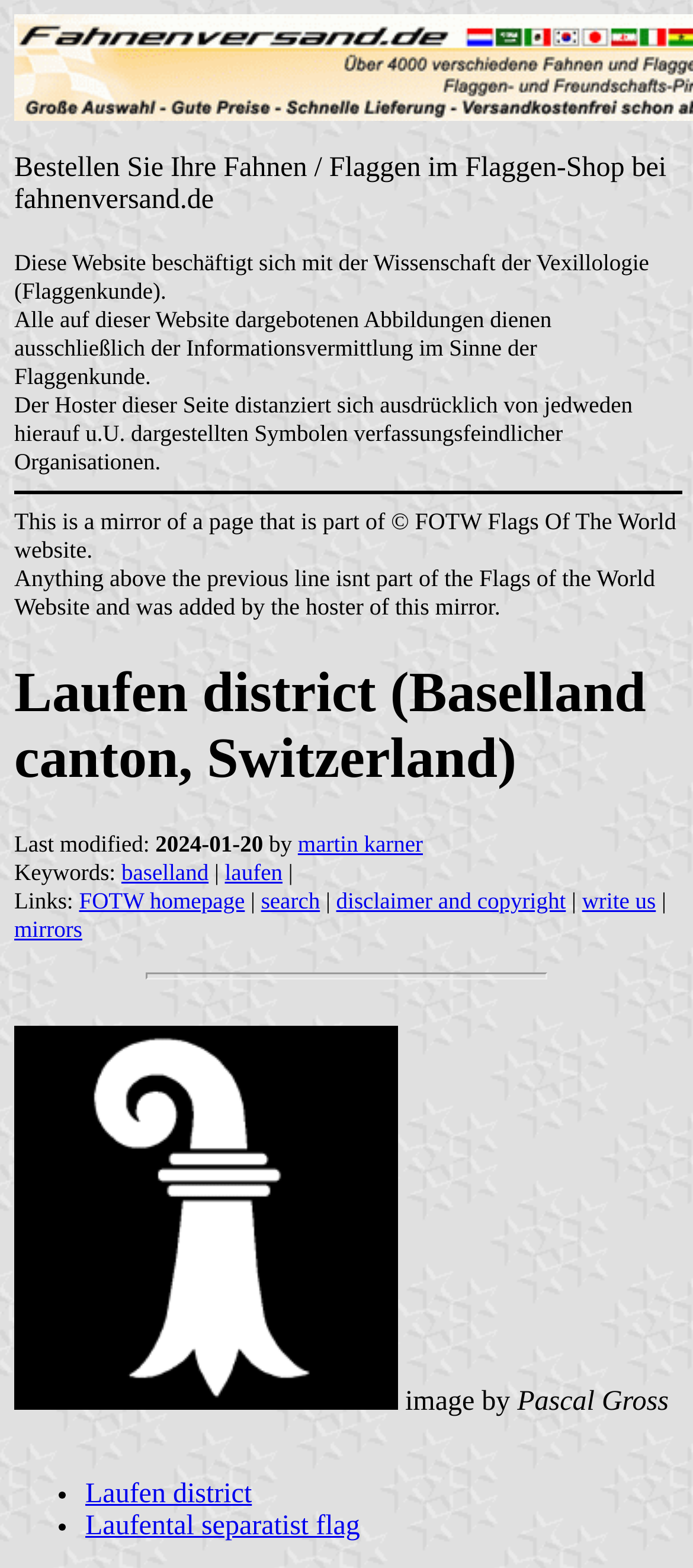Bounding box coordinates are specified in the format (top-left x, top-left y, bottom-right x, bottom-right y). All values are floating point numbers bounded between 0 and 1. Please provide the bounding box coordinate of the region this sentence describes: mirrors

[0.021, 0.584, 0.119, 0.601]